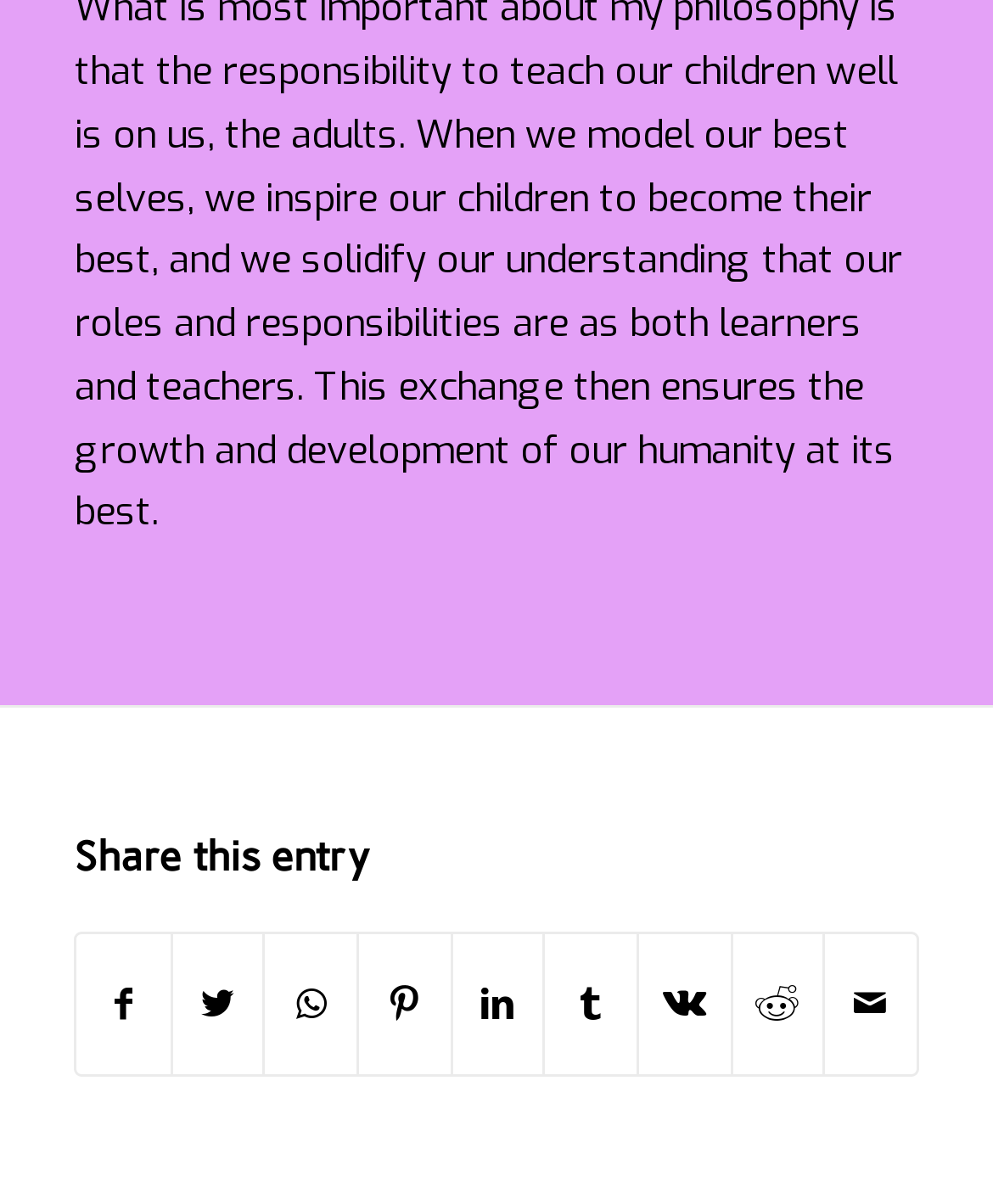Can you find the bounding box coordinates of the area I should click to execute the following instruction: "Share on Twitter"?

[0.174, 0.775, 0.265, 0.893]